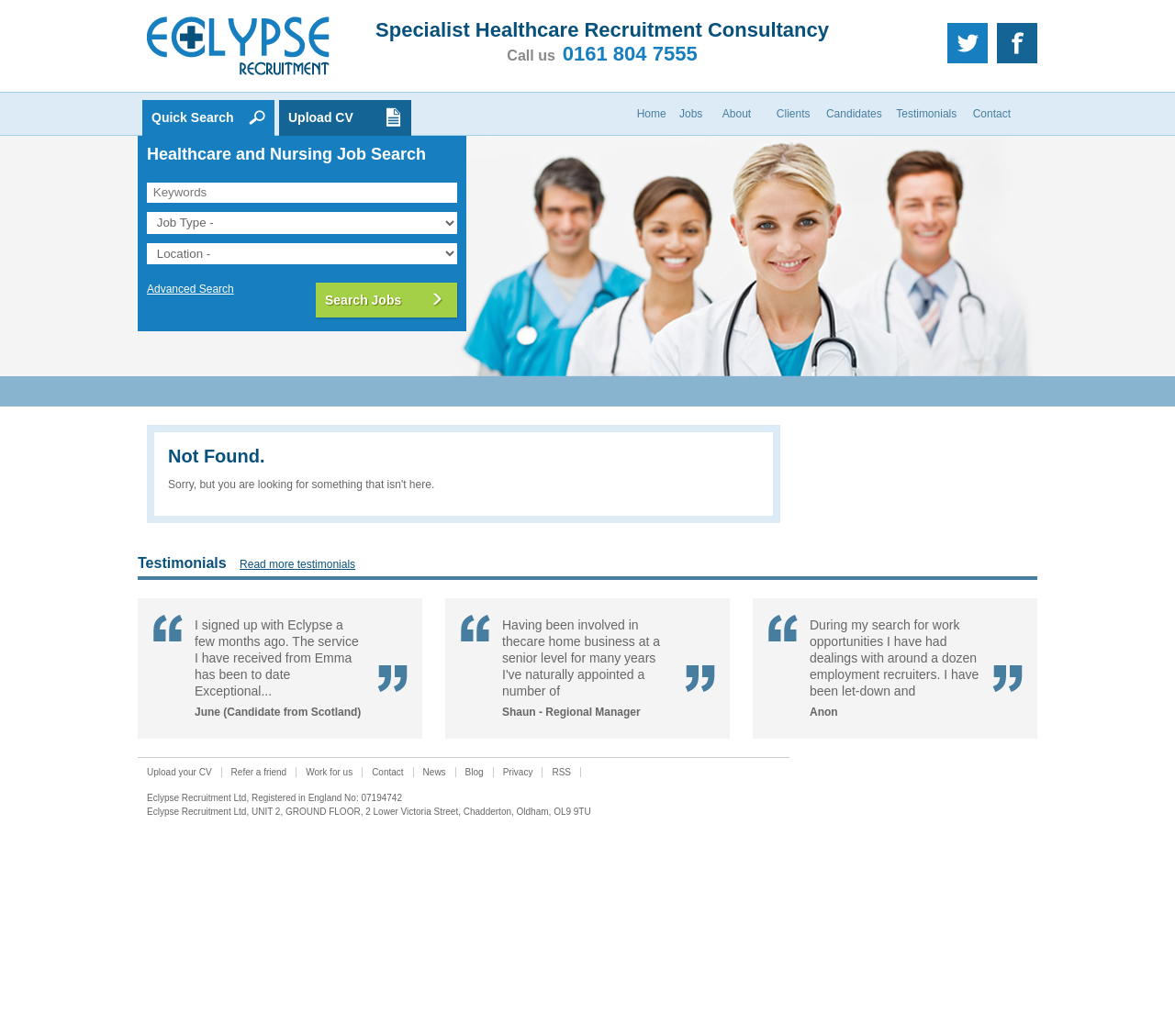Please identify the bounding box coordinates of the region to click in order to complete the task: "Upload your CV". The coordinates must be four float numbers between 0 and 1, specified as [left, top, right, bottom].

[0.117, 0.736, 0.188, 0.755]